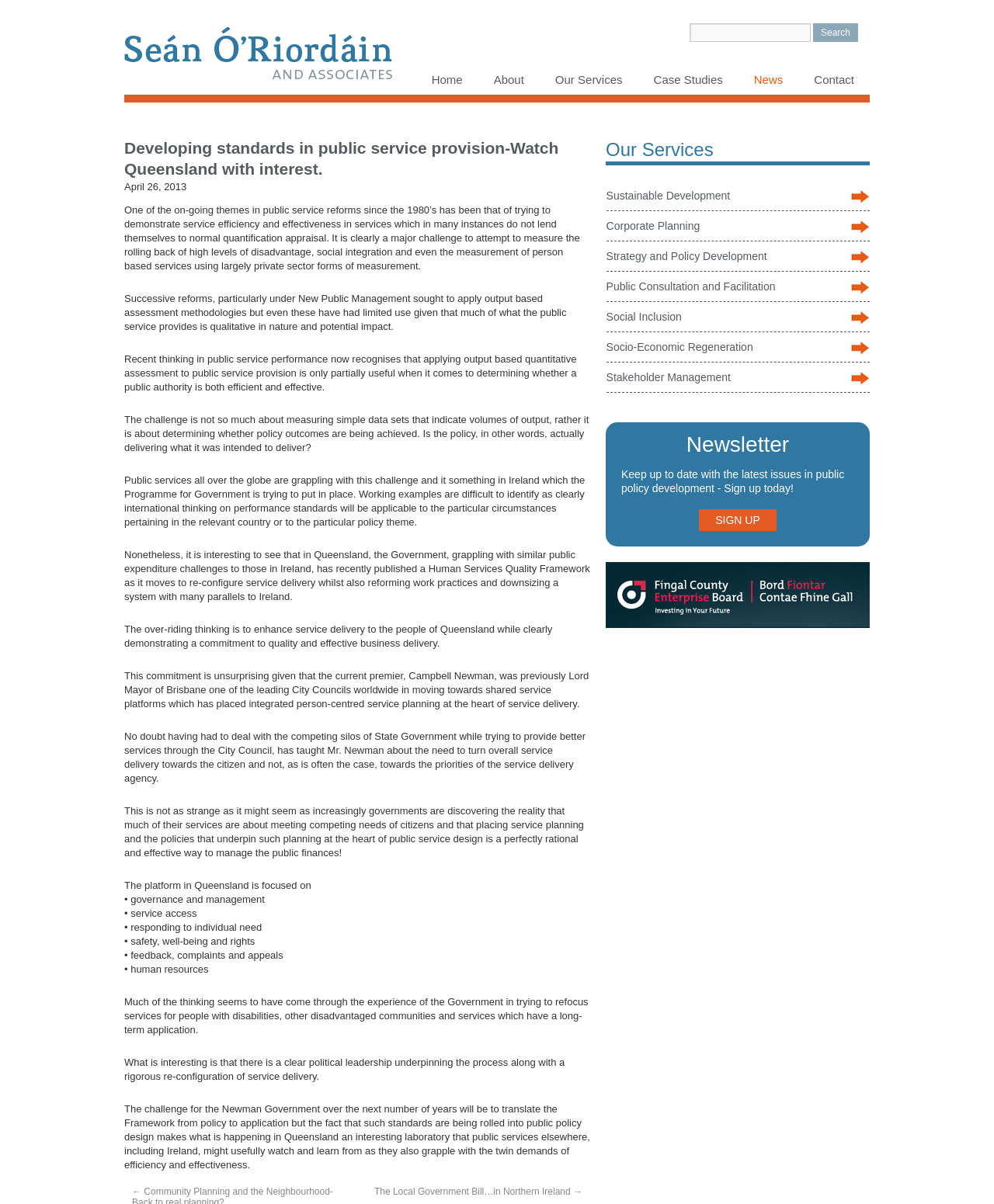Using the provided description News, find the bounding box coordinates for the UI element. Provide the coordinates in (top-left x, top-left y, bottom-right x, bottom-right y) format, ensuring all values are between 0 and 1.

[0.743, 0.048, 0.803, 0.079]